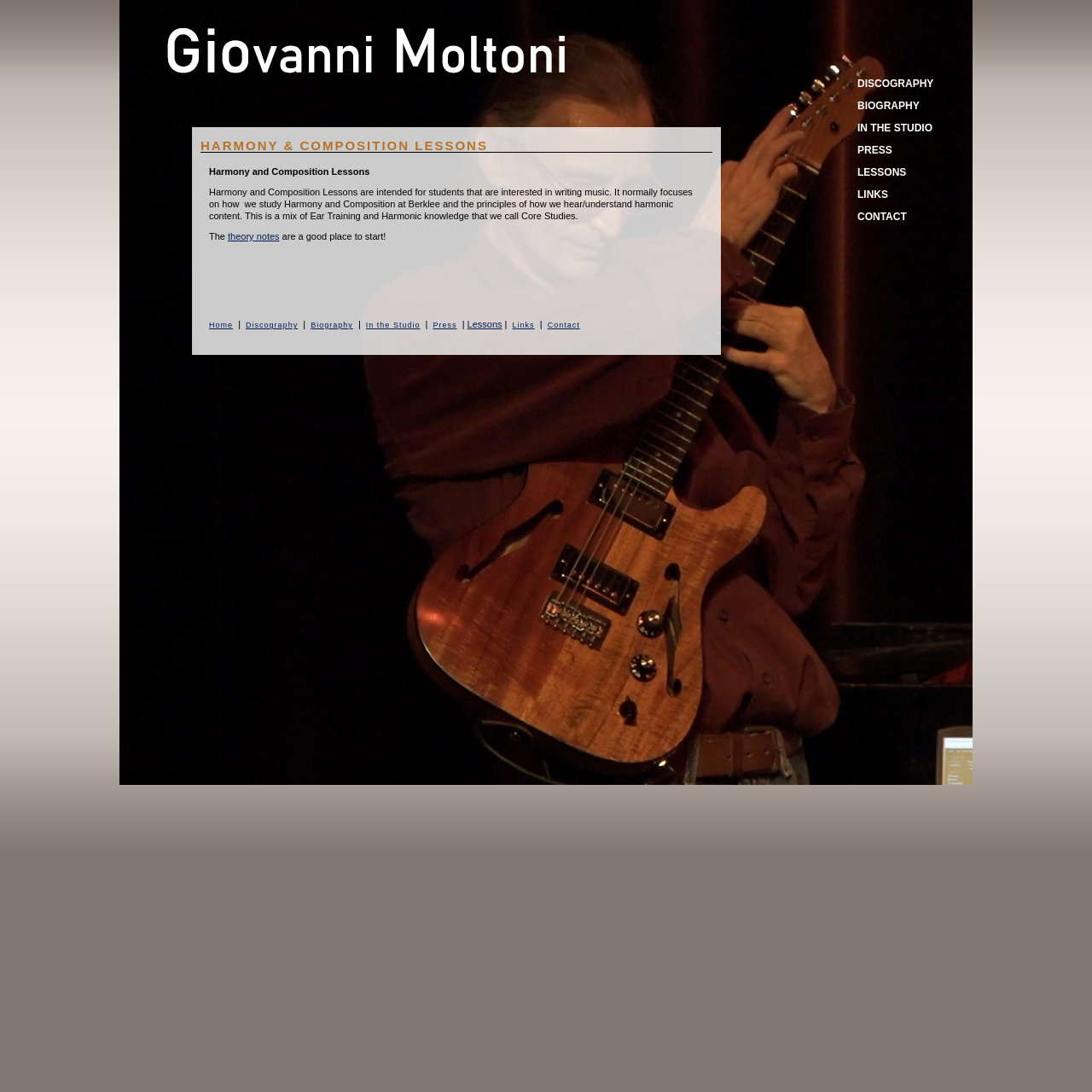Specify the bounding box coordinates of the region I need to click to perform the following instruction: "view HARMONY & COMPOSITION LESSONS". The coordinates must be four float numbers in the range of 0 to 1, i.e., [left, top, right, bottom].

[0.184, 0.128, 0.652, 0.14]